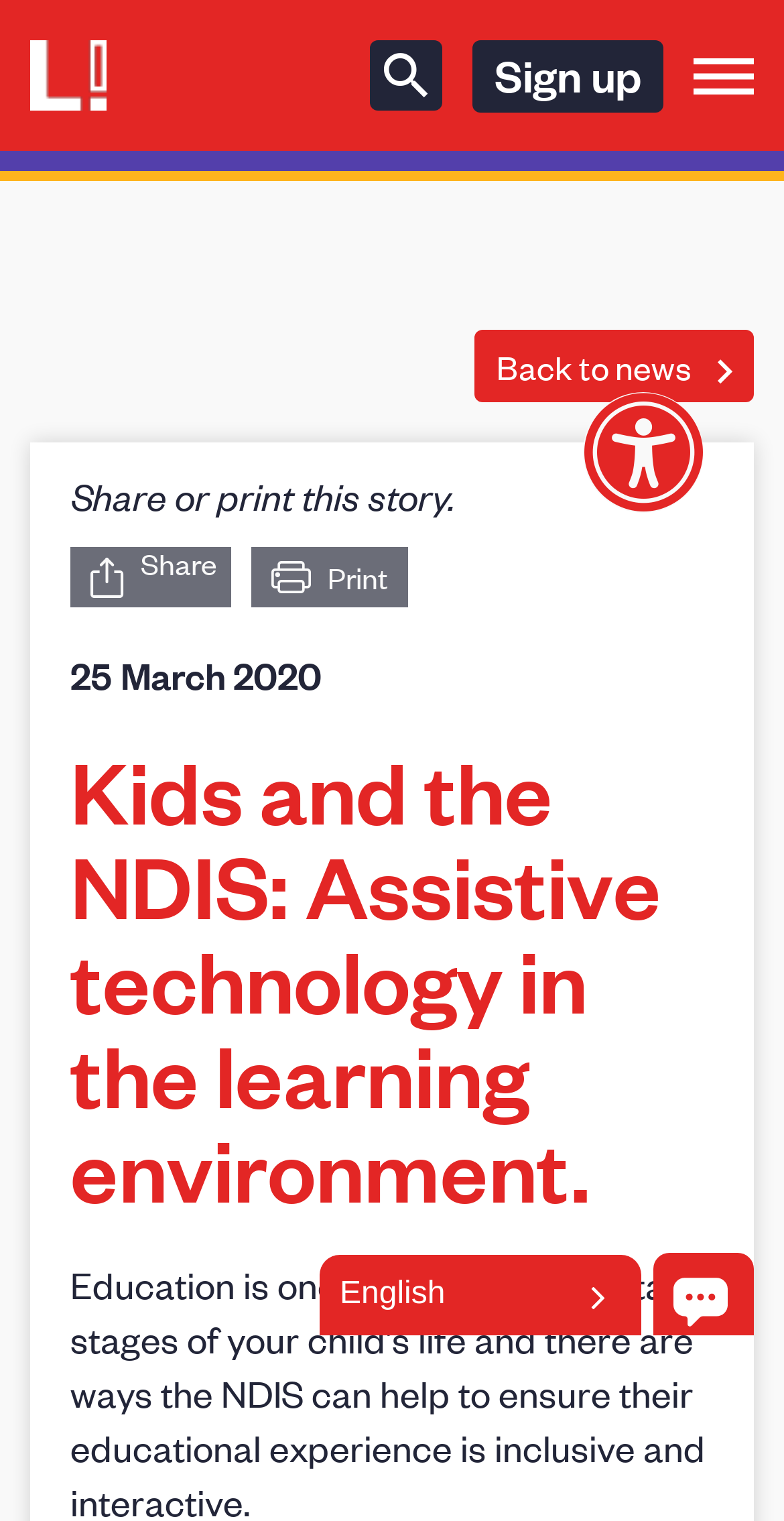Give a concise answer using only one word or phrase for this question:
What is the name of the organization?

Leap in!